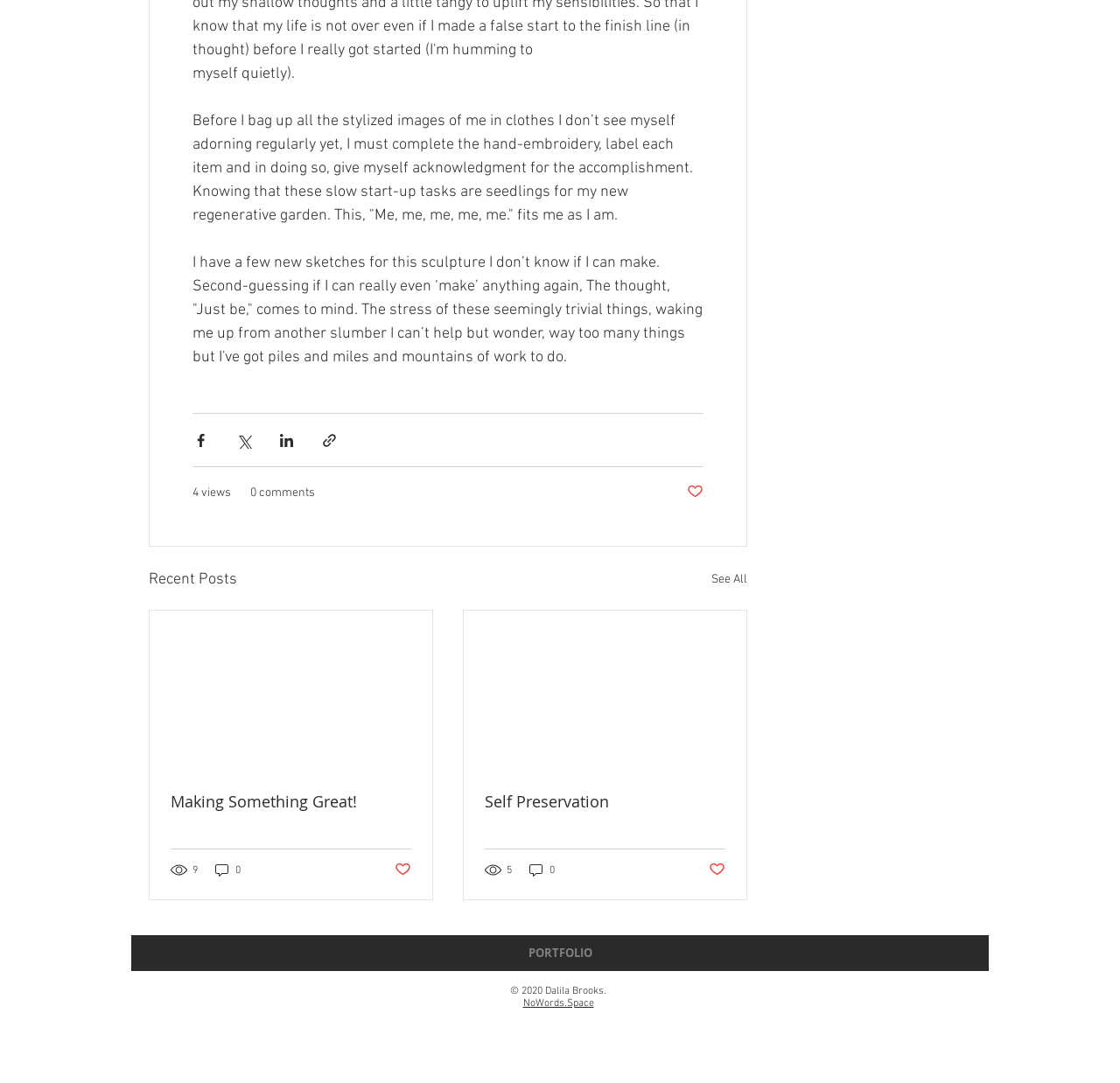Please study the image and answer the question comprehensively:
What is the purpose of the buttons with the heart icon?

The buttons with the heart icon are likely used to like or favorite a post, as they are labeled as 'Post not marked as liked' and are located below each article.